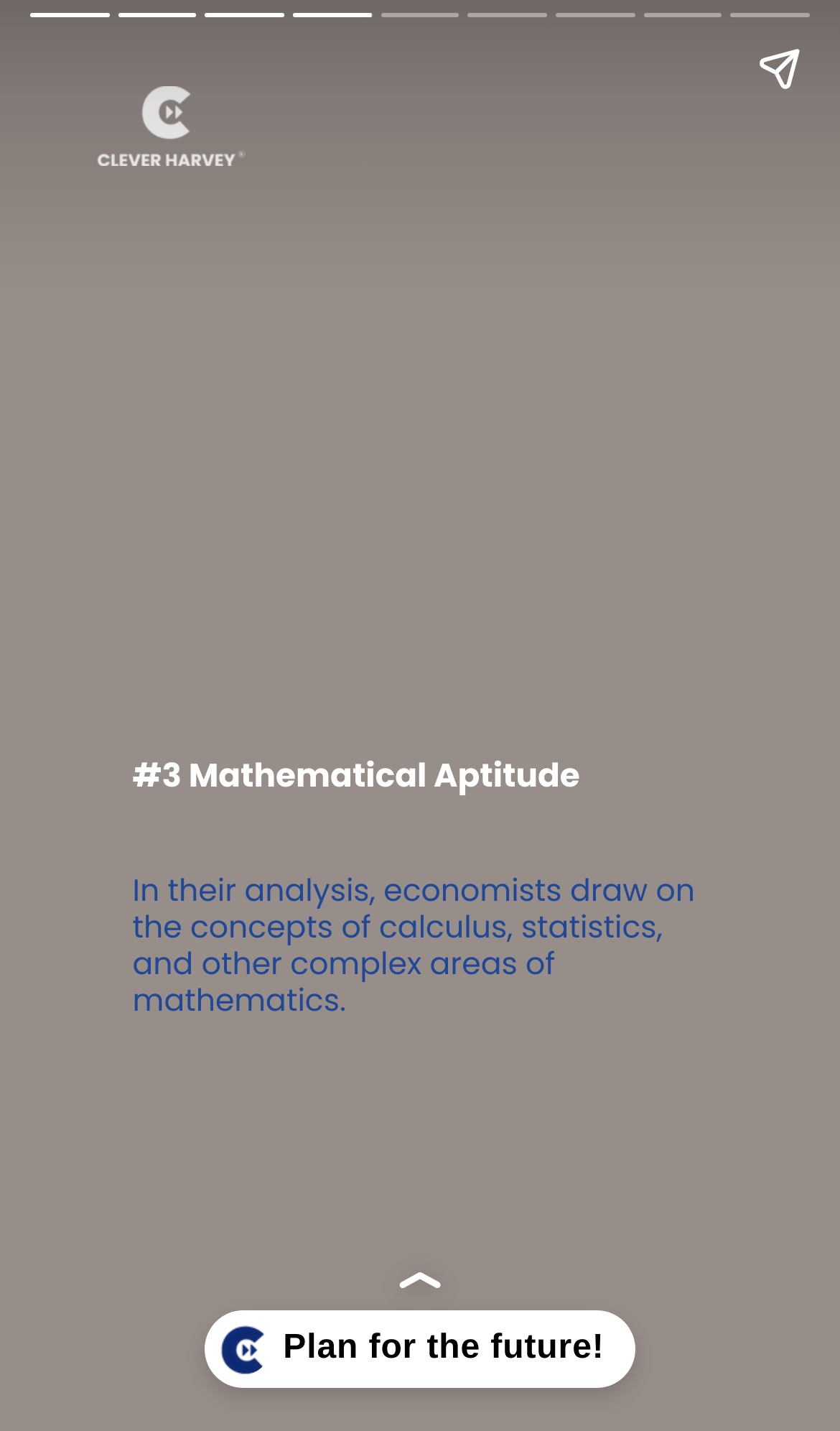What is the topic of the text in the webpage?
Refer to the image and provide a concise answer in one word or phrase.

Economists